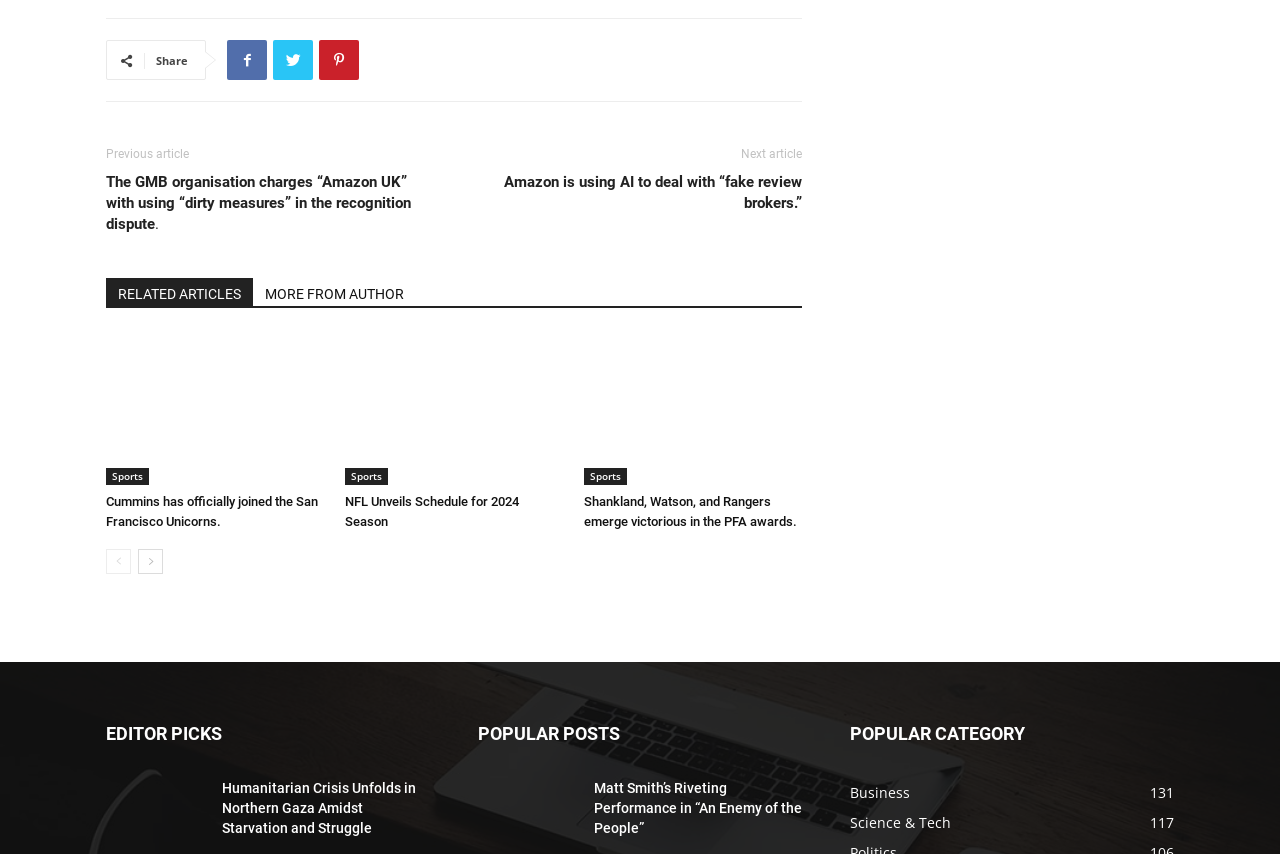What is the category of the article 'Shankland, Watson, and Rangers emerge victorious in the PFA awards.'?
Give a single word or phrase as your answer by examining the image.

Sports